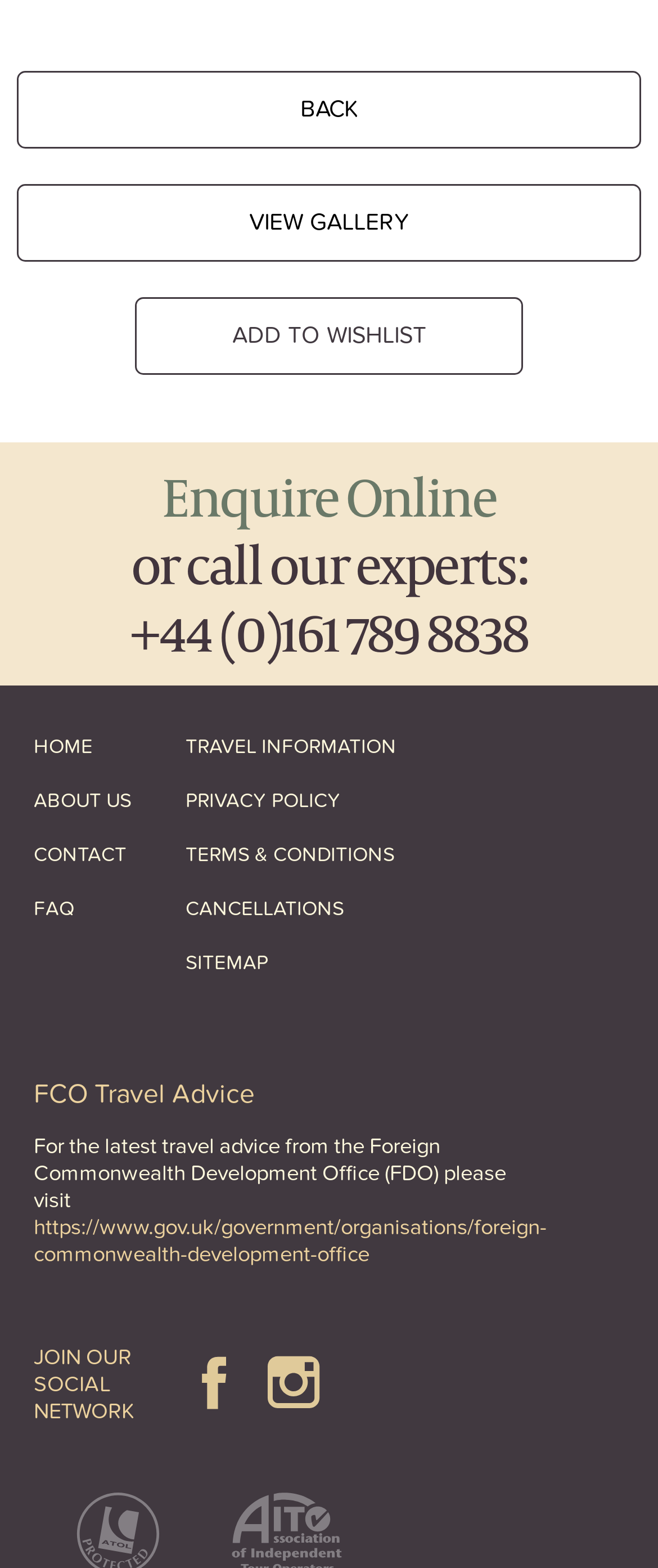Examine the image carefully and respond to the question with a detailed answer: 
What is the purpose of the 'ADD TO WISHLIST' button?

I inferred the purpose of the 'ADD TO WISHLIST' button by its text and its location on the webpage, which suggests that it is a call-to-action to add an item to a wishlist.